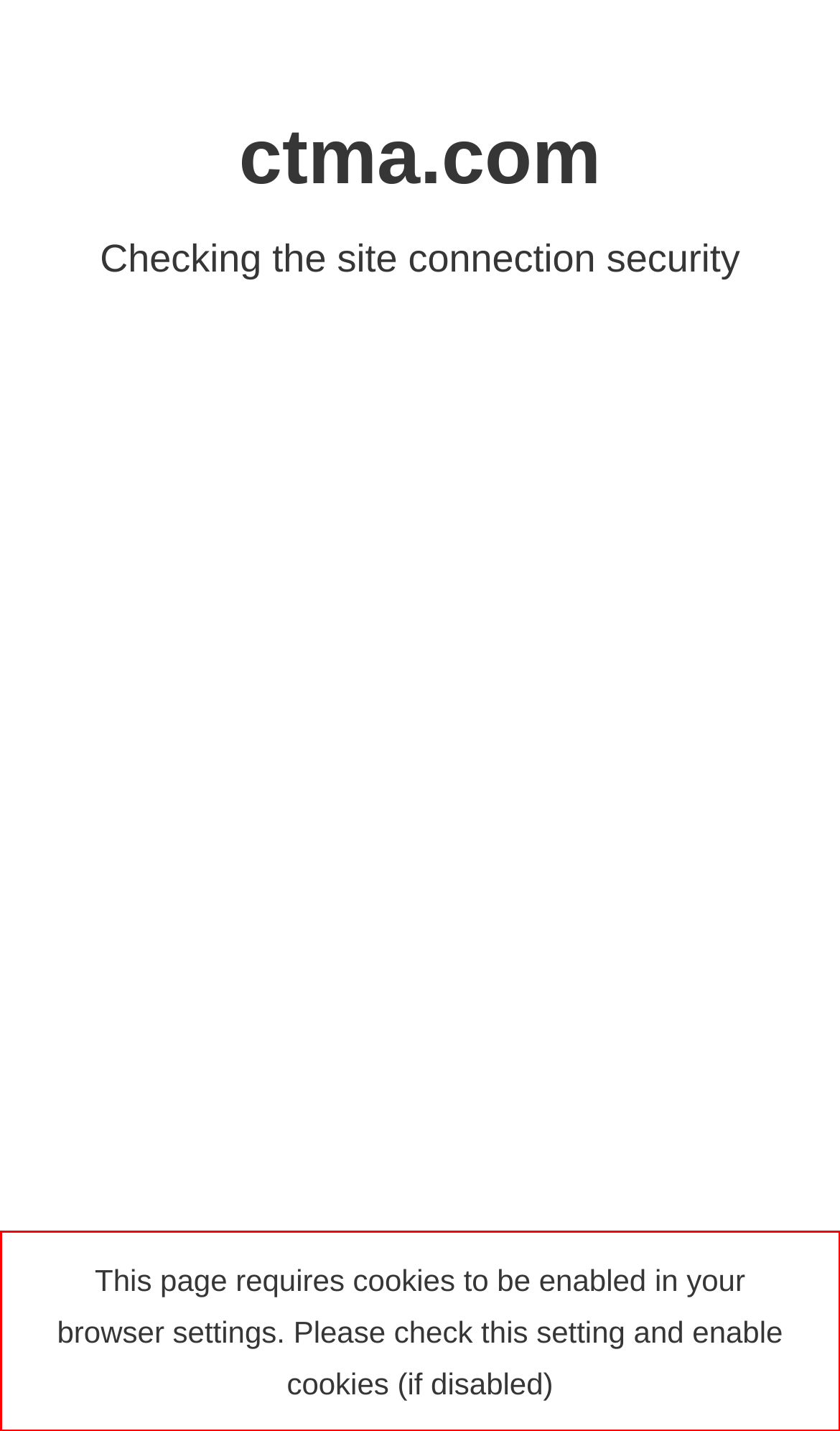Given a webpage screenshot, locate the red bounding box and extract the text content found inside it.

This page requires cookies to be enabled in your browser settings. Please check this setting and enable cookies (if disabled)